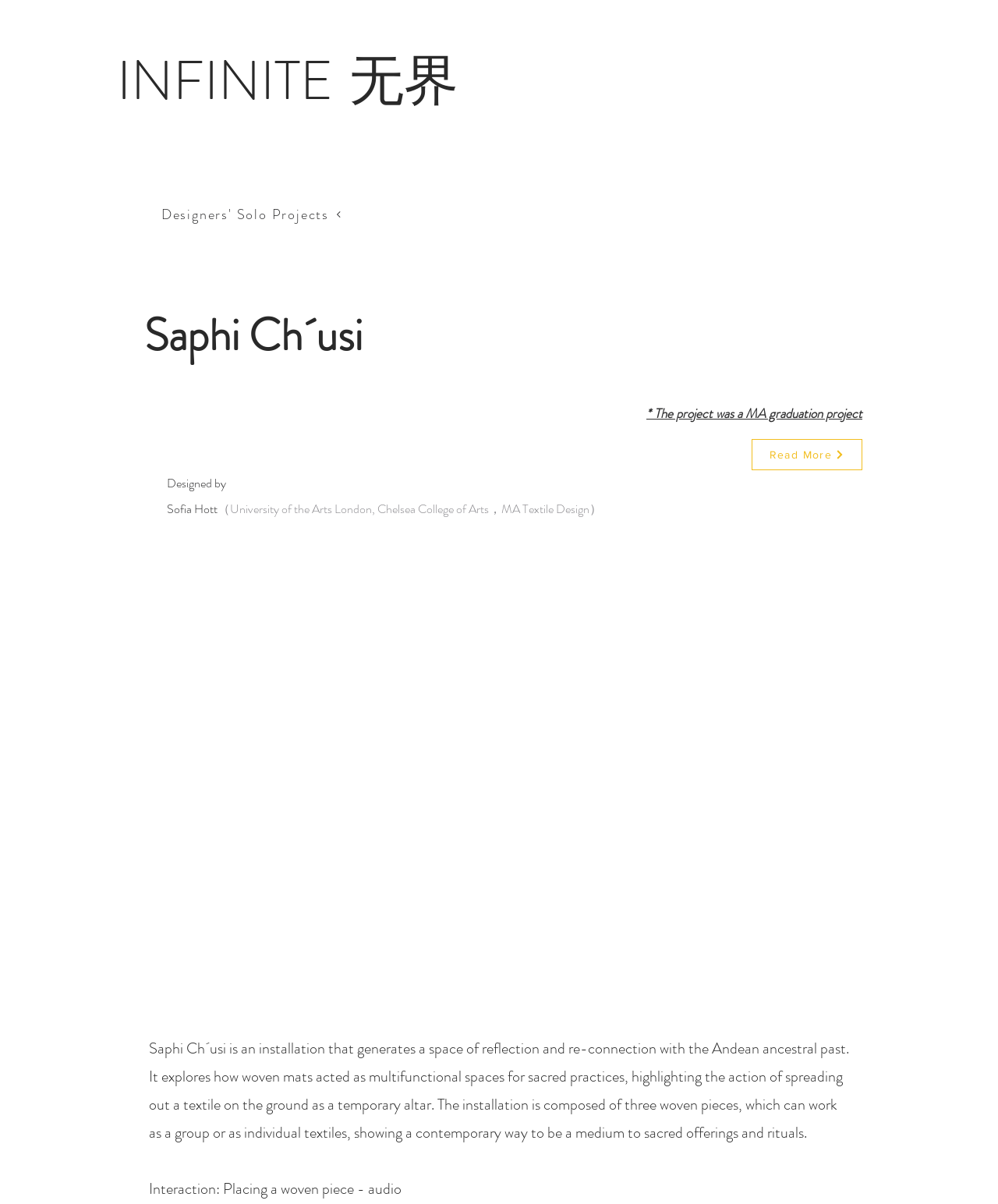What is the university of the designer?
Answer the question based on the image using a single word or a brief phrase.

University of the Arts London